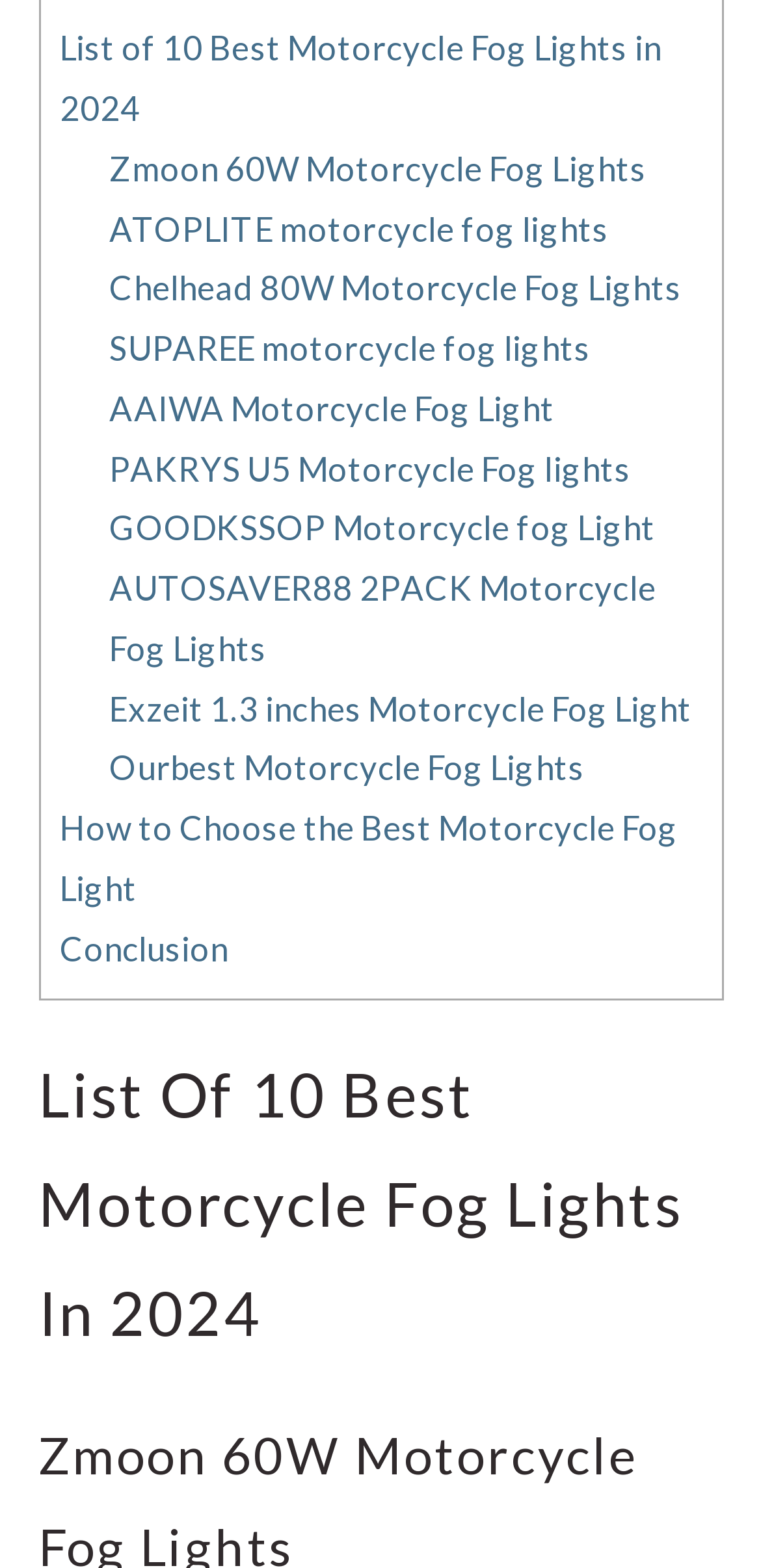What is the last section of the webpage about?
Answer the question with a thorough and detailed explanation.

I looked at the last link on the webpage, which has the text 'Conclusion', and determined that it is the last section of the webpage, likely summarizing the content.